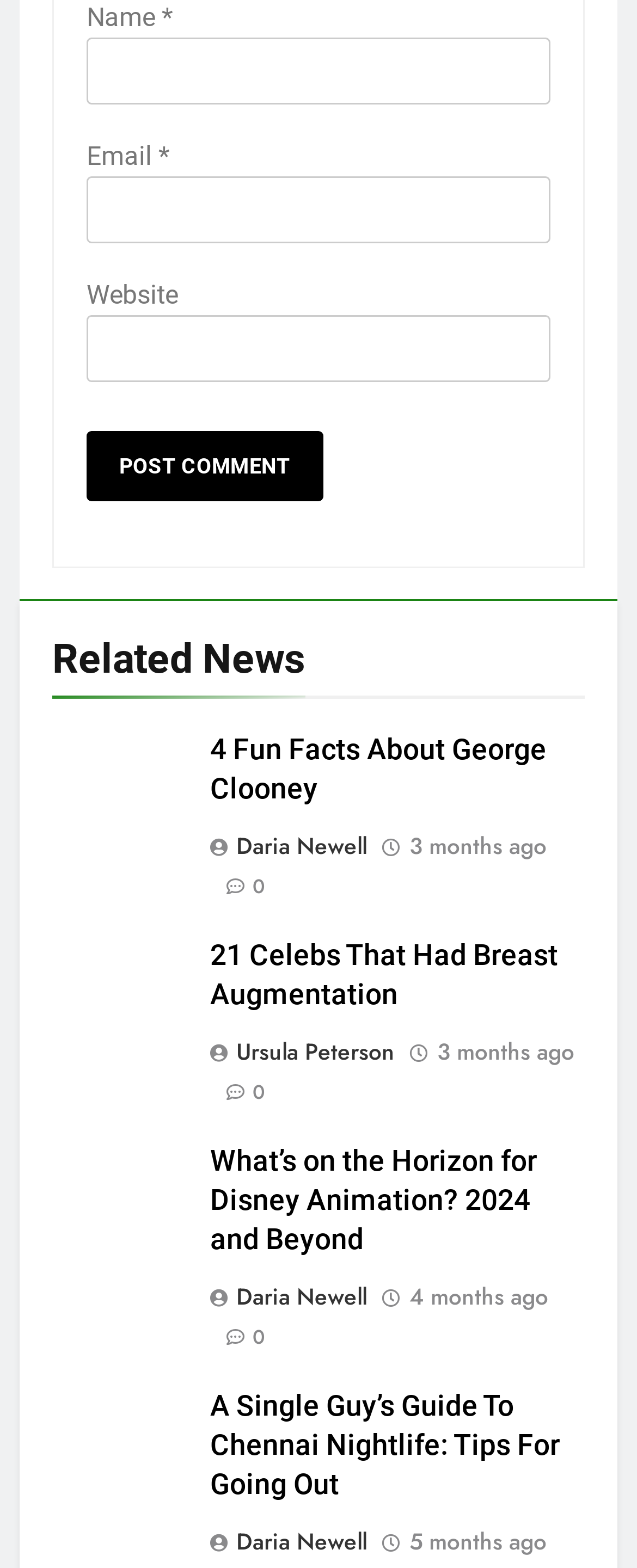How many articles are listed under 'Related News'?
Look at the screenshot and respond with a single word or phrase.

4